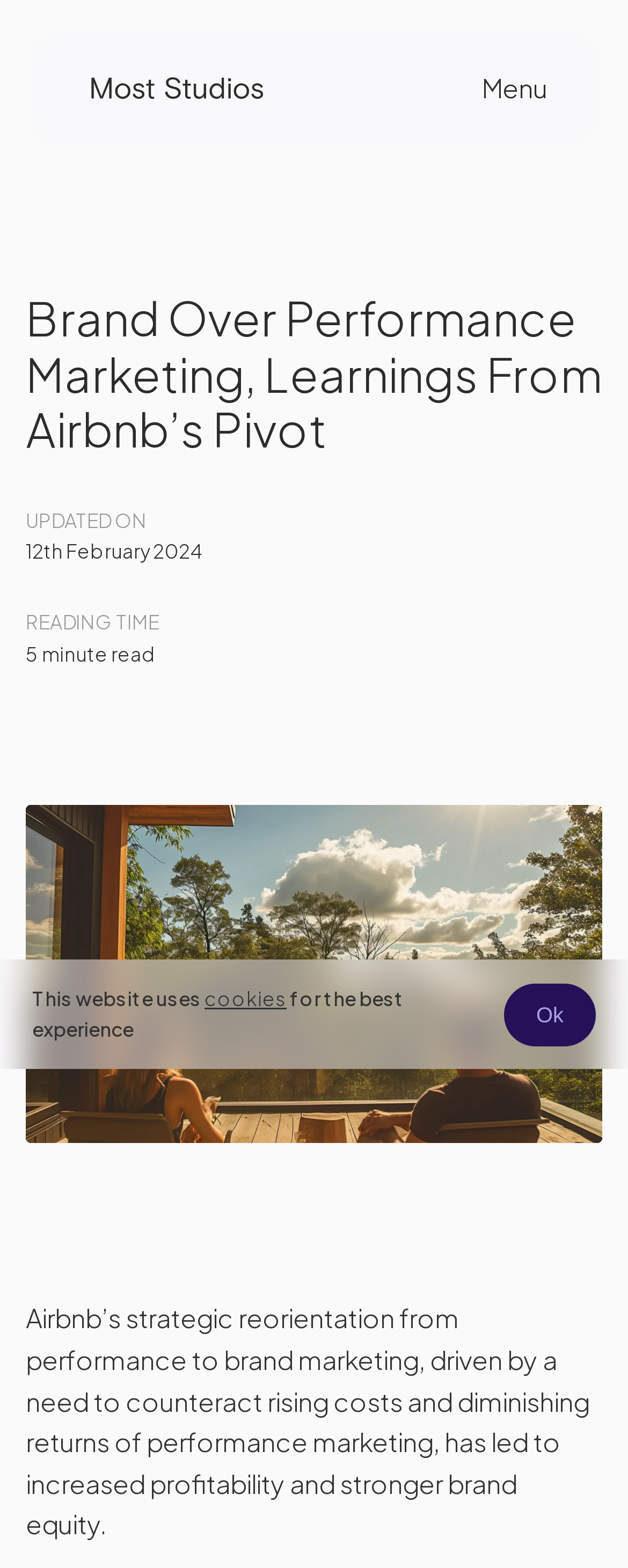Locate the bounding box coordinates of the region to be clicked to comply with the following instruction: "Click on the 'Contact' link". The coordinates must be four float numbers between 0 and 1, in the form [left, top, right, bottom].

[0.4, 0.407, 0.6, 0.432]